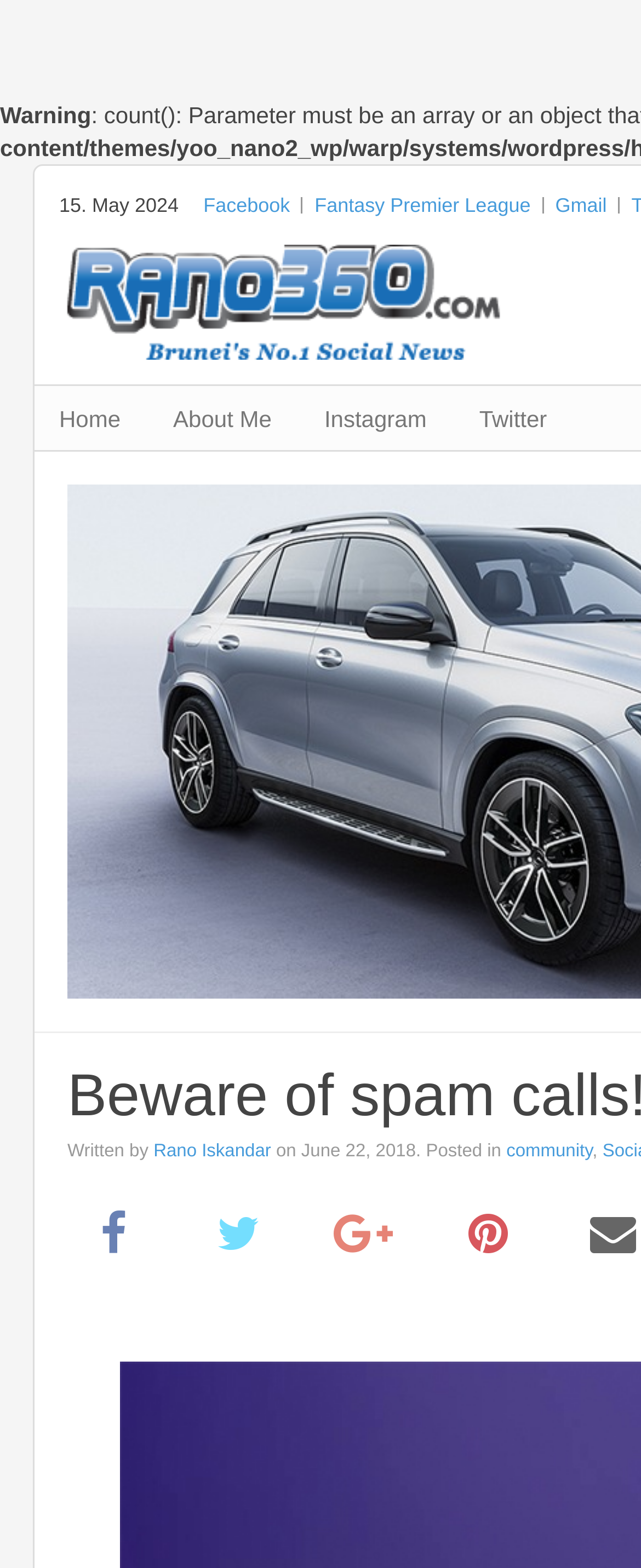Determine the coordinates of the bounding box that should be clicked to complete the instruction: "View Sitemap". The coordinates should be represented by four float numbers between 0 and 1: [left, top, right, bottom].

None